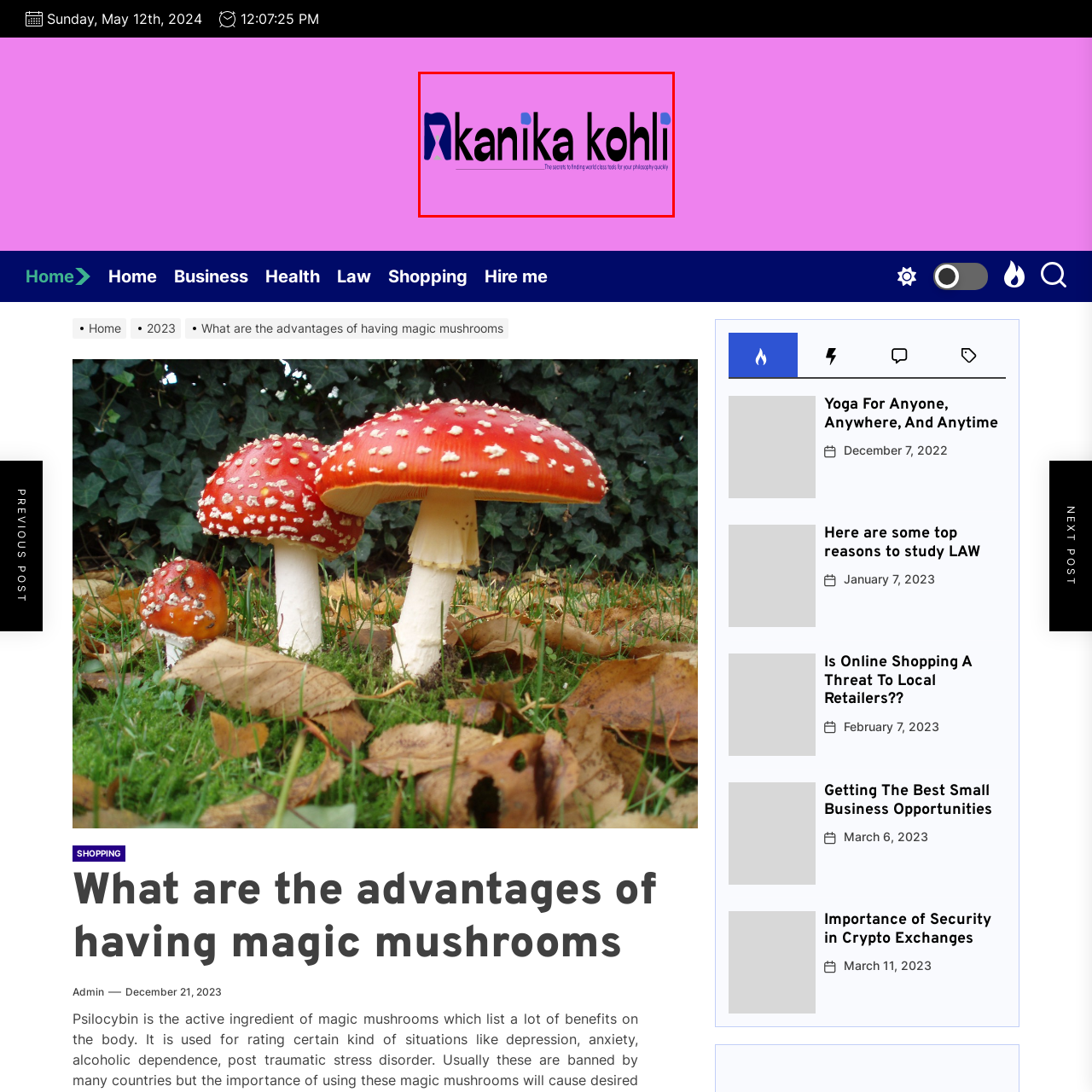View the image surrounded by the red border, What is the tone of the content associated with Kanika Kohli's work?
 Answer using a single word or phrase.

Clear and approachable